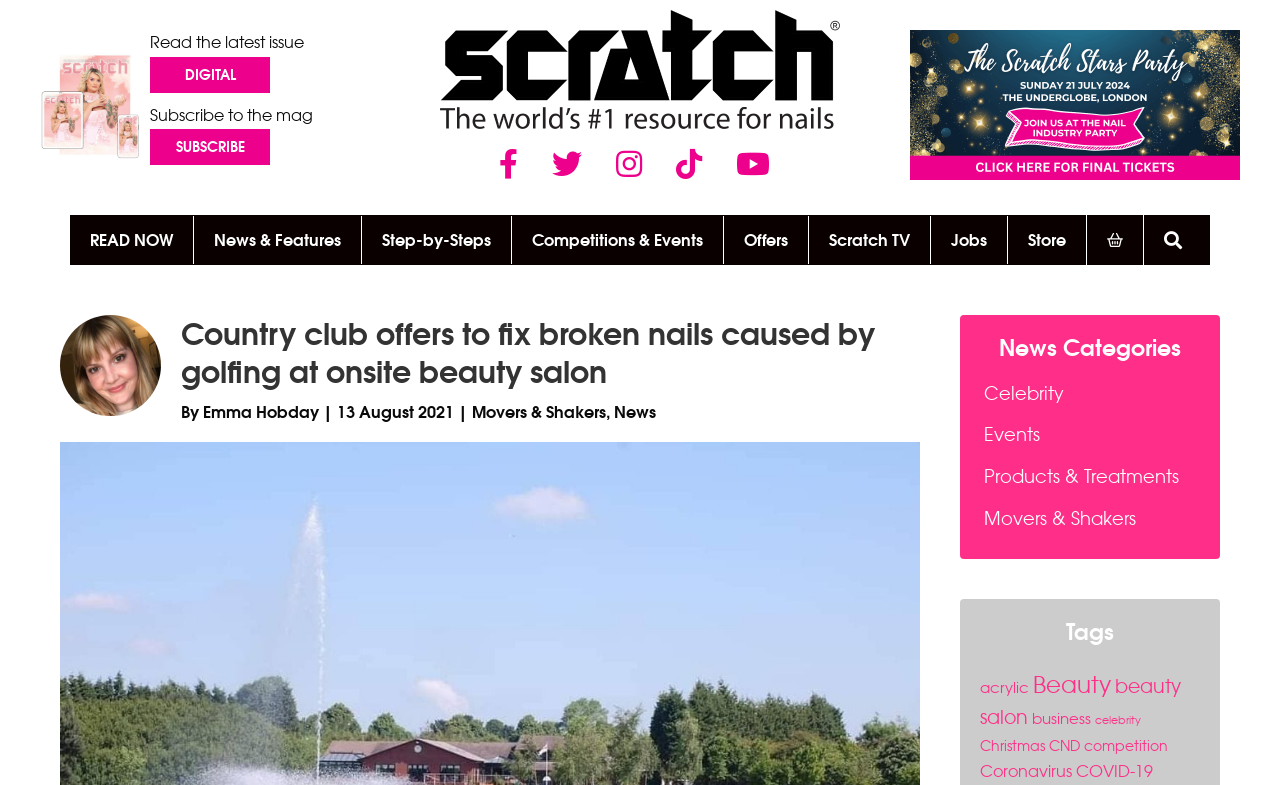Find the primary header on the webpage and provide its text.

Country club offers to fix broken nails caused by golfing at onsite beauty salon